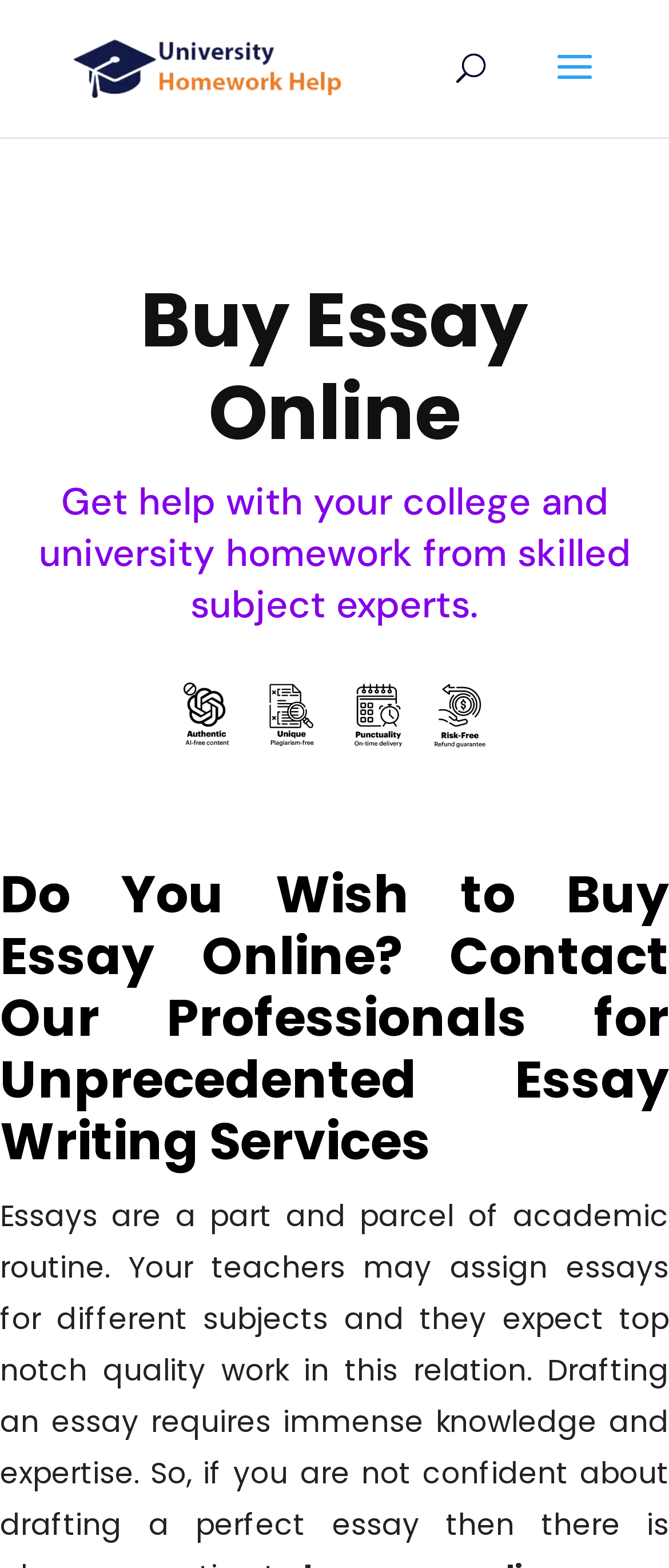Predict the bounding box for the UI component with the following description: "alt="University Homework Help"".

[0.11, 0.031, 0.51, 0.054]